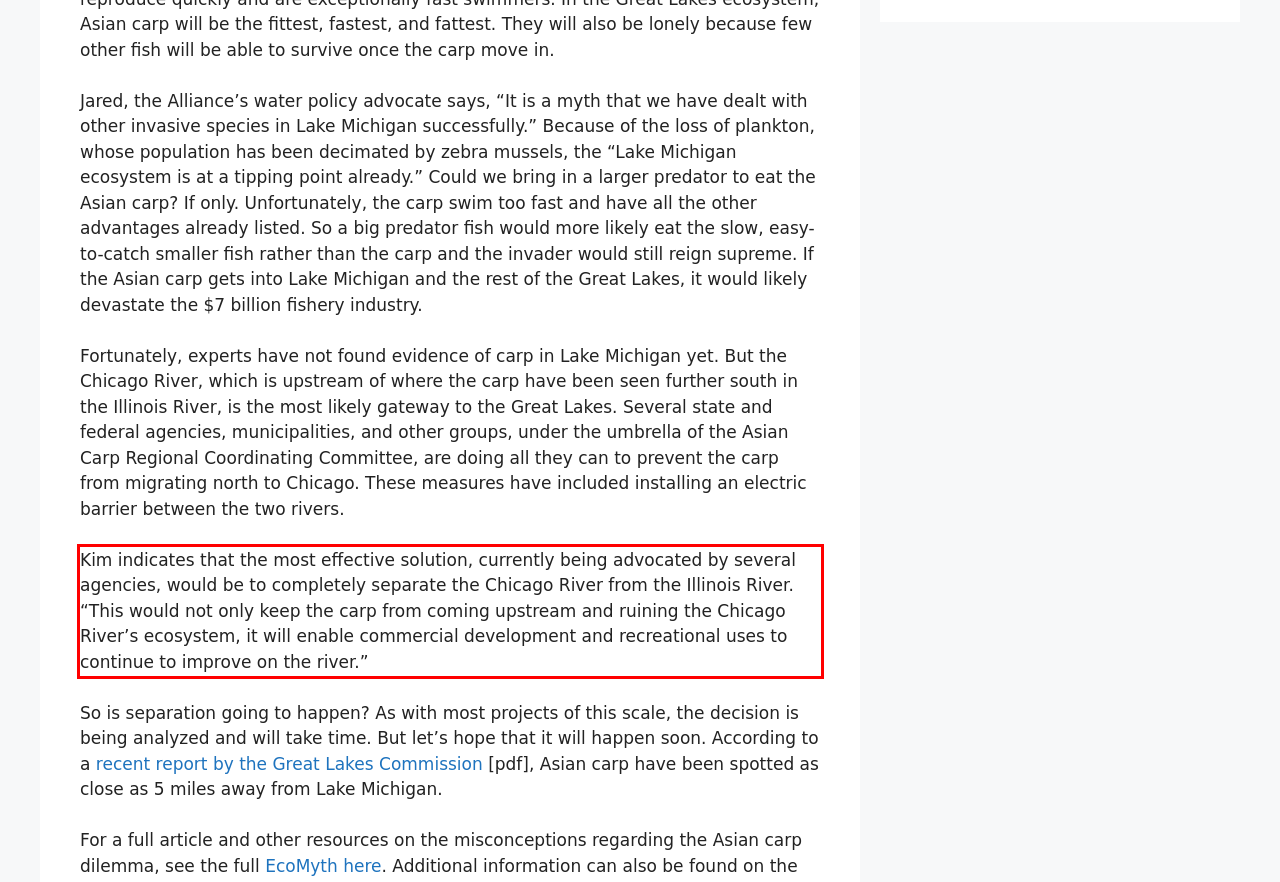From the given screenshot of a webpage, identify the red bounding box and extract the text content within it.

Kim indicates that the most effective solution, currently being advocated by several agencies, would be to completely separate the Chicago River from the Illinois River. “This would not only keep the carp from coming upstream and ruining the Chicago River’s ecosystem, it will enable commercial development and recreational uses to continue to improve on the river.”